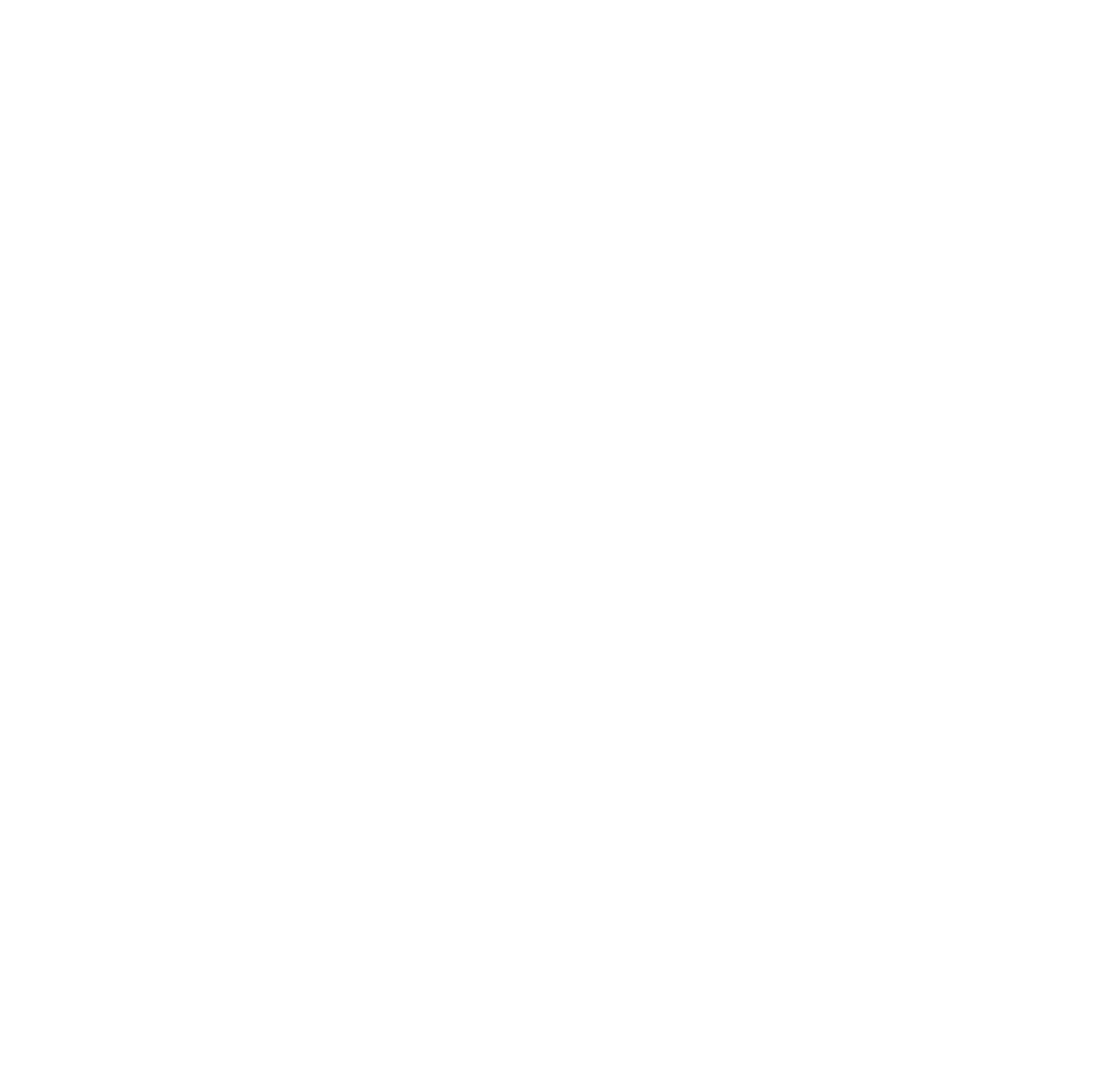Answer with a single word or phrase: 
How many elements are used for navigation?

2